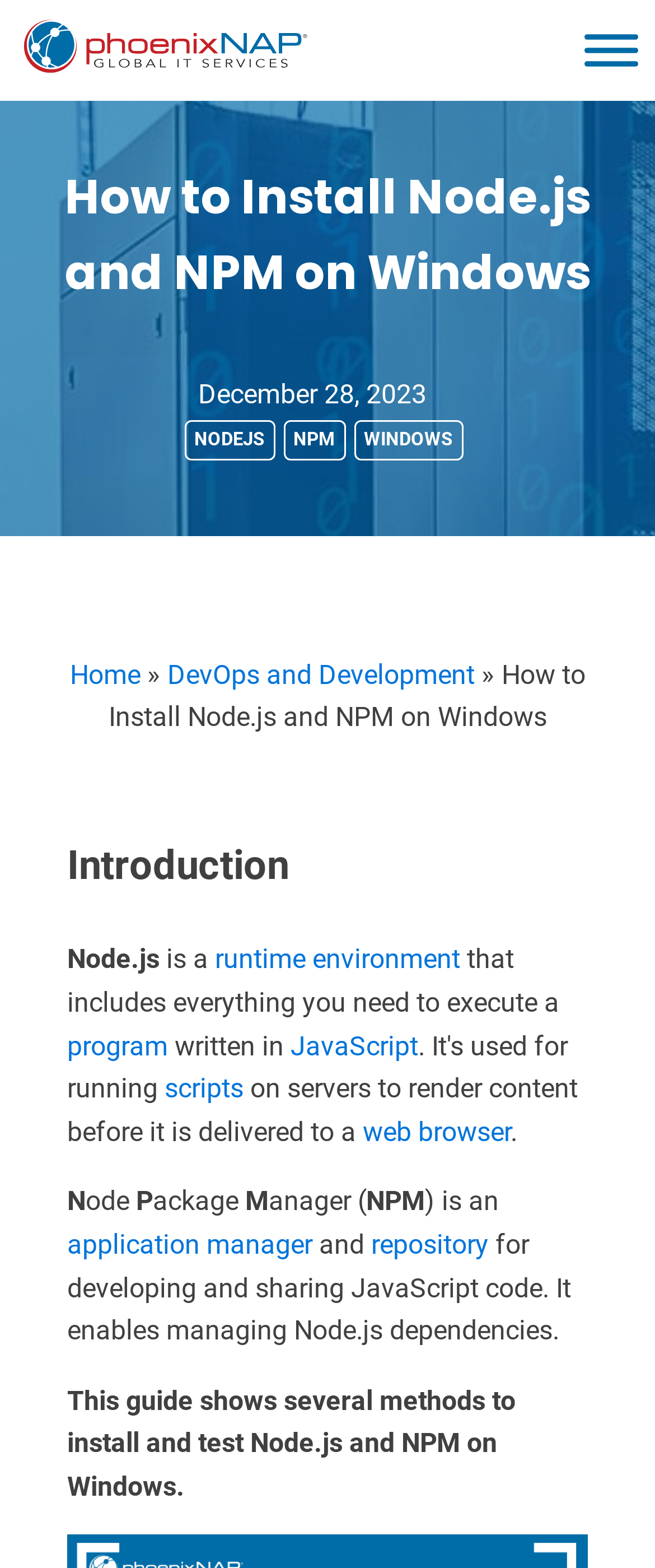Reply to the question with a single word or phrase:
What is the purpose of NPM?

managing Node.js dependencies